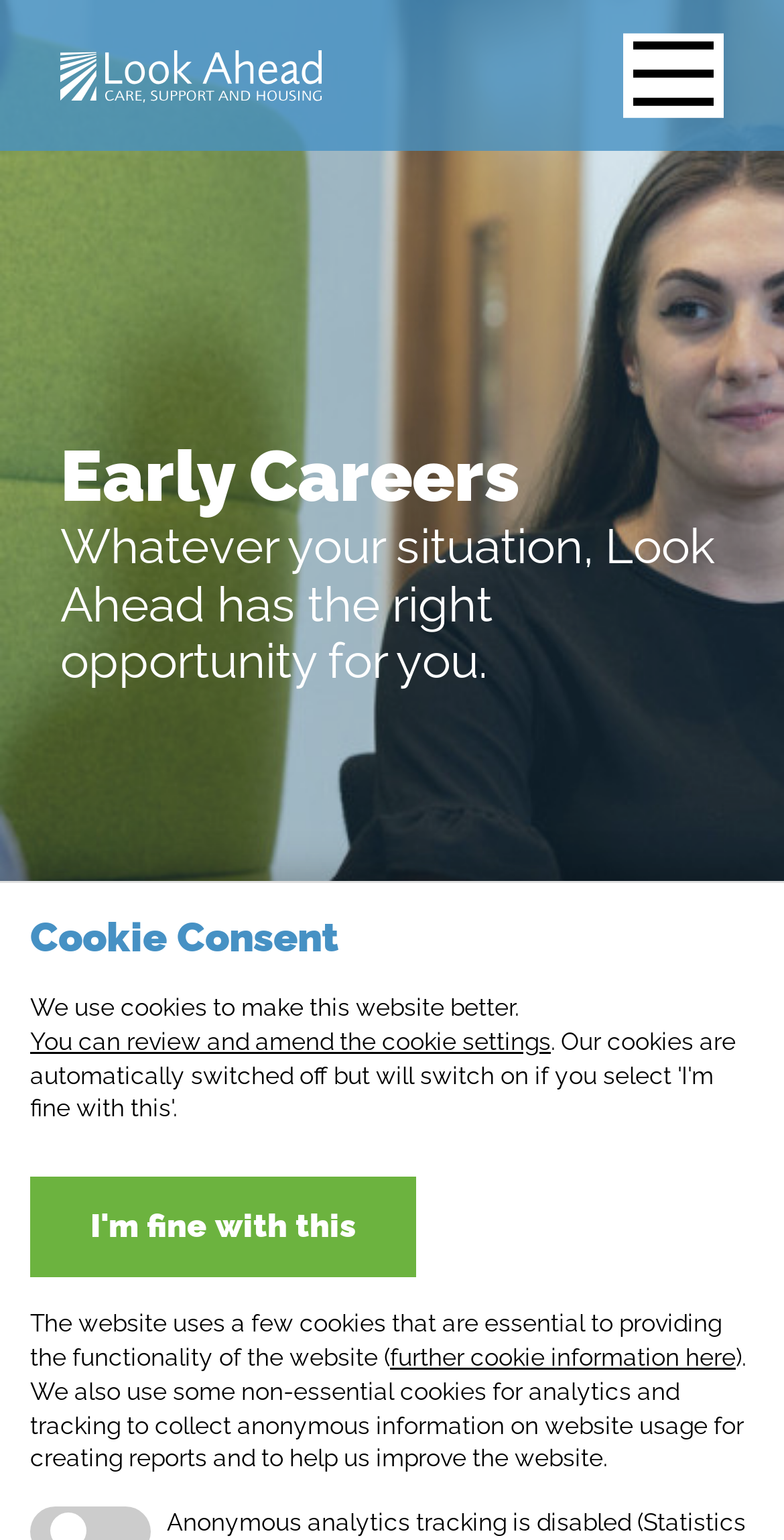What is the purpose of the organization?
Please provide a comprehensive answer based on the details in the screenshot.

The purpose of the organization can be inferred from the subheading 'Look Ahead offers a range of different options for people at the beginning of their careers within the social care or support sector.' This suggests that the organization is involved in the social care or support sector and provides career opportunities for people in this field.